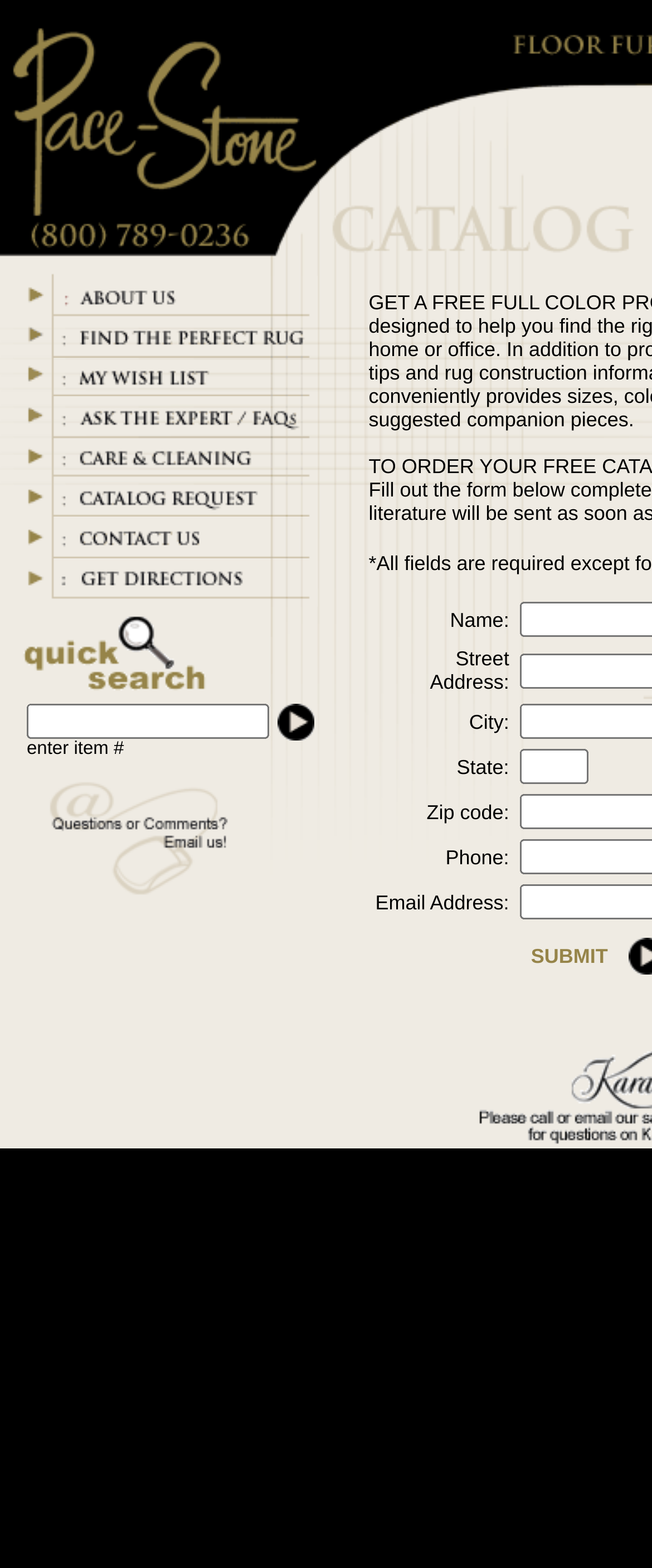Provide an in-depth description of the elements and layout of the webpage.

The webpage is about Pace-Stone Rugs, featuring various types of rugs such as Karastan, Oriental Weavers, Traditional, Contemporary, and Transitional Rugs. 

At the top of the page, there is a navigation menu with 10 items, including "About", "Find the perfect rug", "My wish list", "Ask the expert", "Care and Cleaning", "Catalog Request", "Contact Us", "Get Directions", "Search PaceStone Rugs", and "enter item # Submit". Each item is a link accompanied by an image. 

Below the navigation menu, there is a large image that spans almost the entire width of the page. 

On the right side of the page, there is a form with several fields, including "Name:", "Street Address:", "City:", "State:", "Zip code:", "Phone:", and "Email Address:". Each field has a corresponding textbox where users can input their information. At the bottom of the form, there is a "SUBMIT" button.